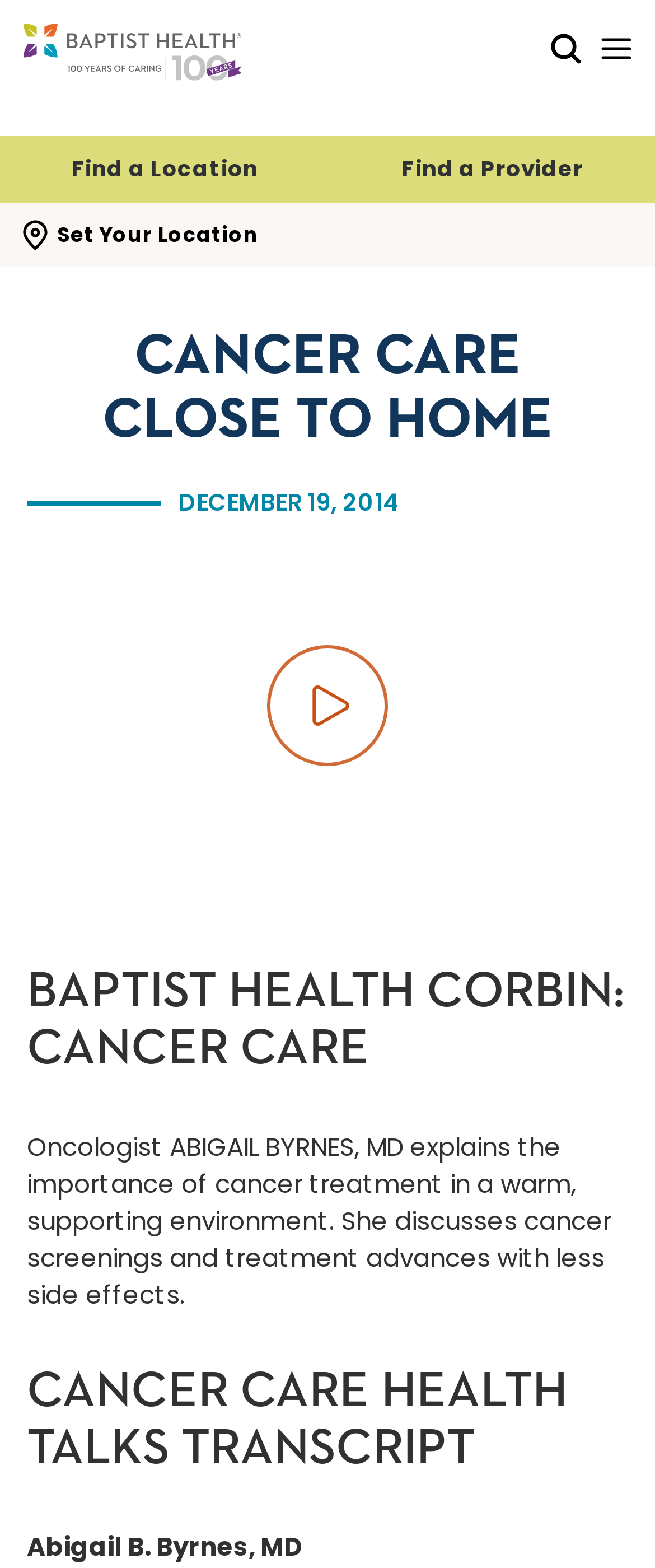Refer to the screenshot and answer the following question in detail:
What is the topic of the video?

I inferred the topic of the video by reading the surrounding text, which mentions cancer treatment and cancer screenings, and also by looking at the button 'Play video' which is likely to be related to the topic.